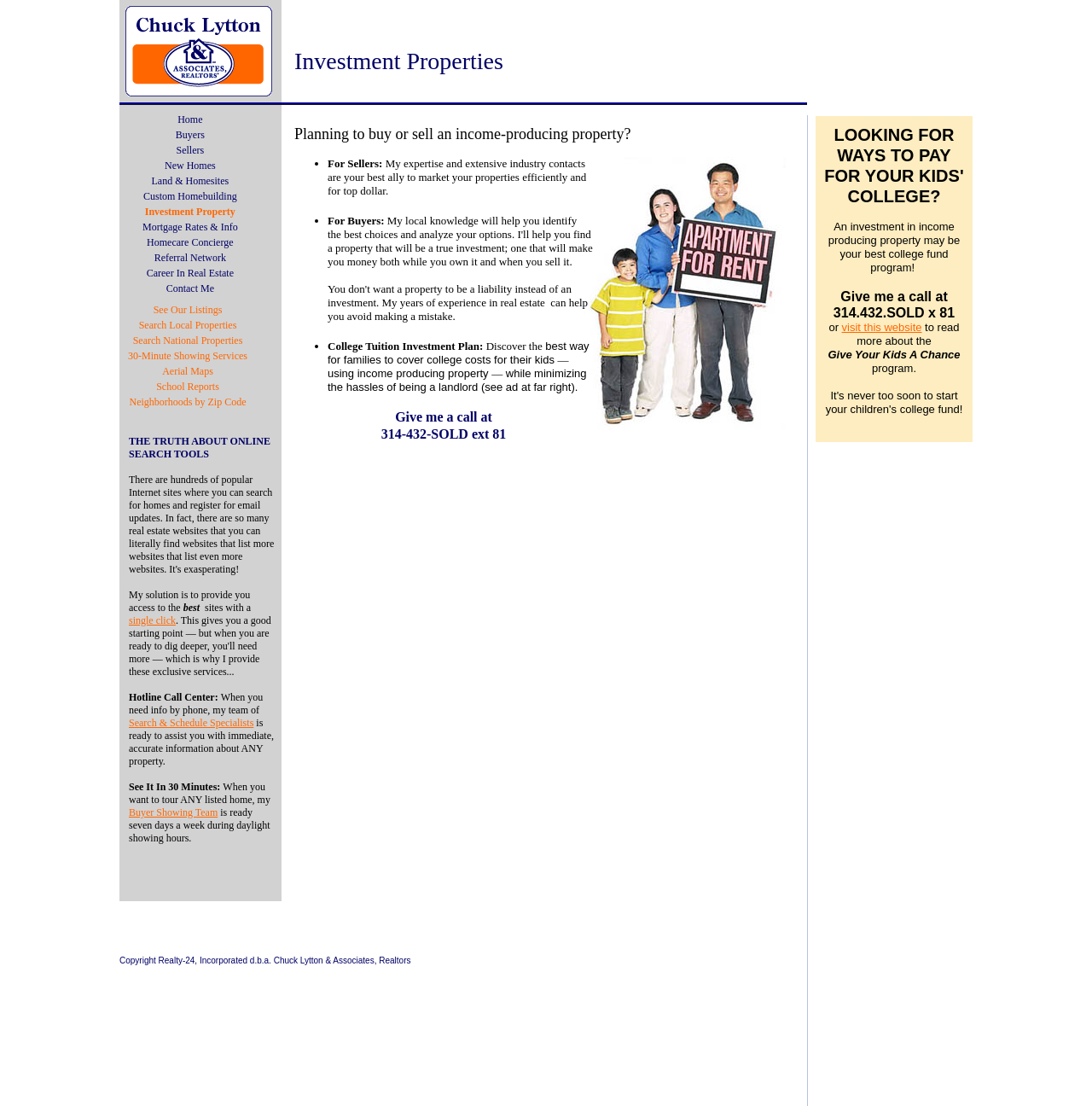Locate the bounding box coordinates of the element that should be clicked to execute the following instruction: "Click on Home".

[0.13, 0.102, 0.218, 0.116]